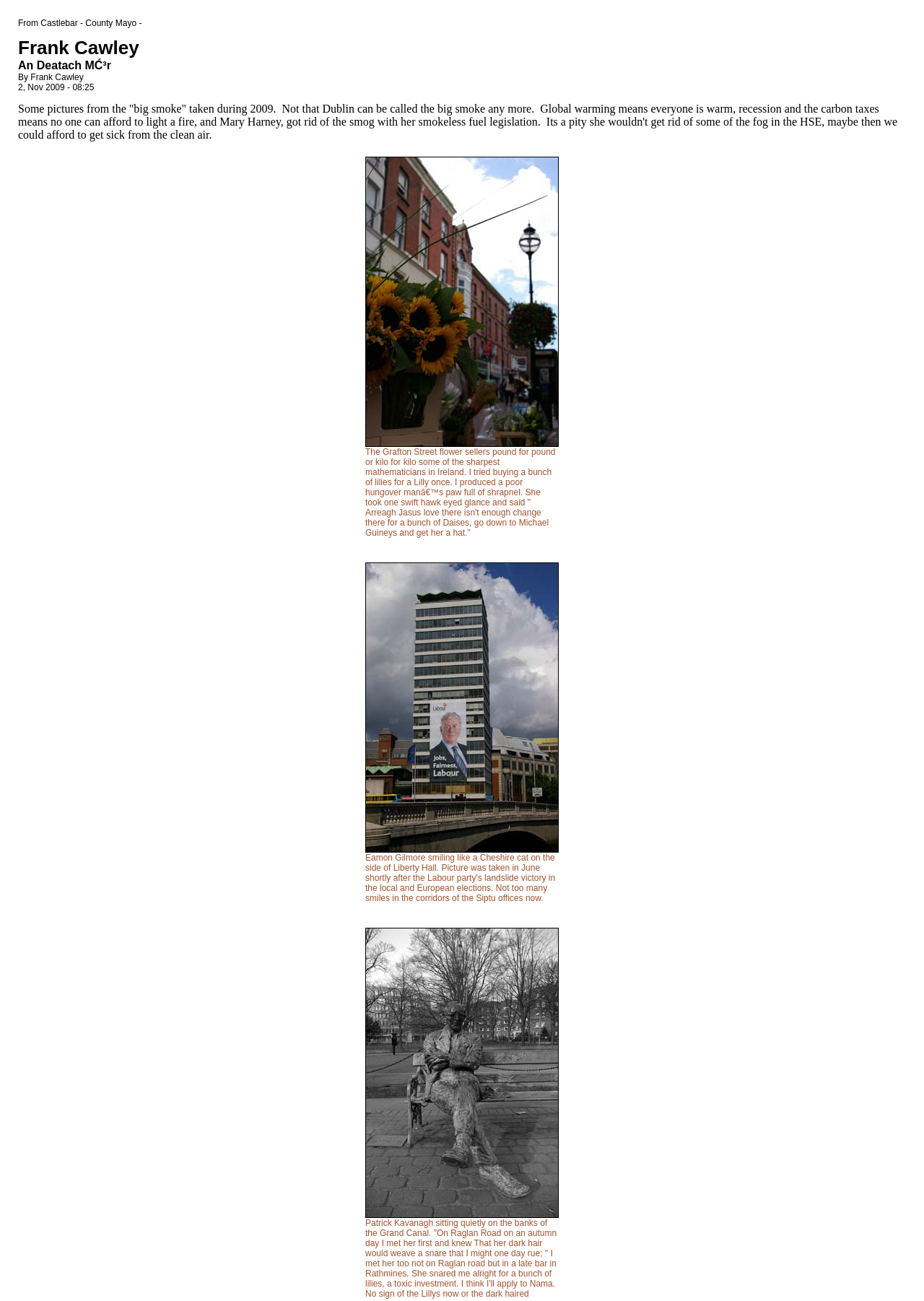Please provide a brief answer to the question using only one word or phrase: 
Who is the author of the text?

Frank Cawley